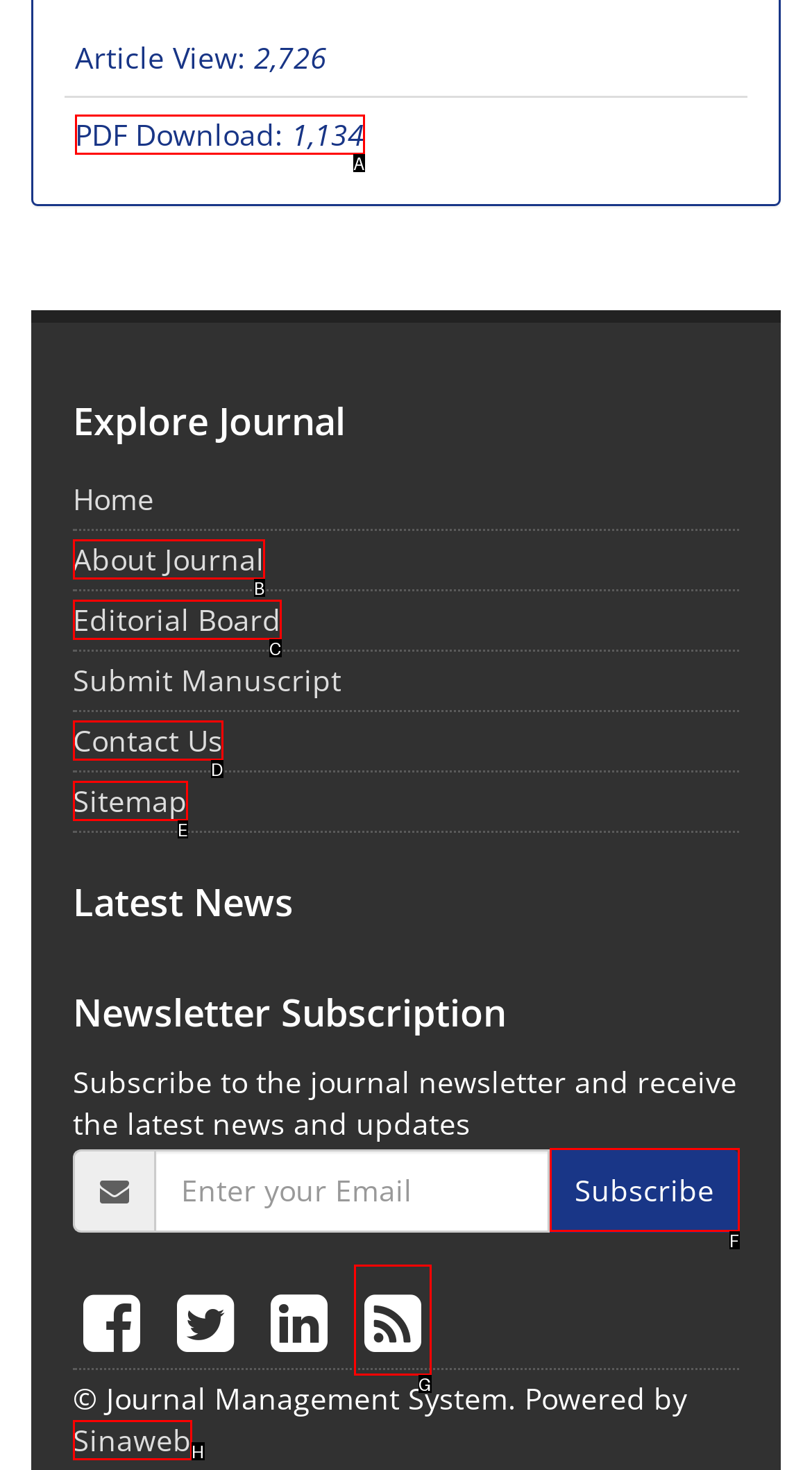Select the option that matches this description: PDF Download: 1,134
Answer by giving the letter of the chosen option.

A